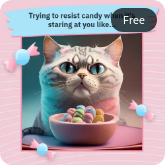Please analyze the image and provide a thorough answer to the question:
What is the cat trying to resist?

The caption describes the scene as the cat gazing intently at a bowl of colorful candies, and the humorous caption above the image adds to the idea that the cat is trying to resist the temptation of the candy.